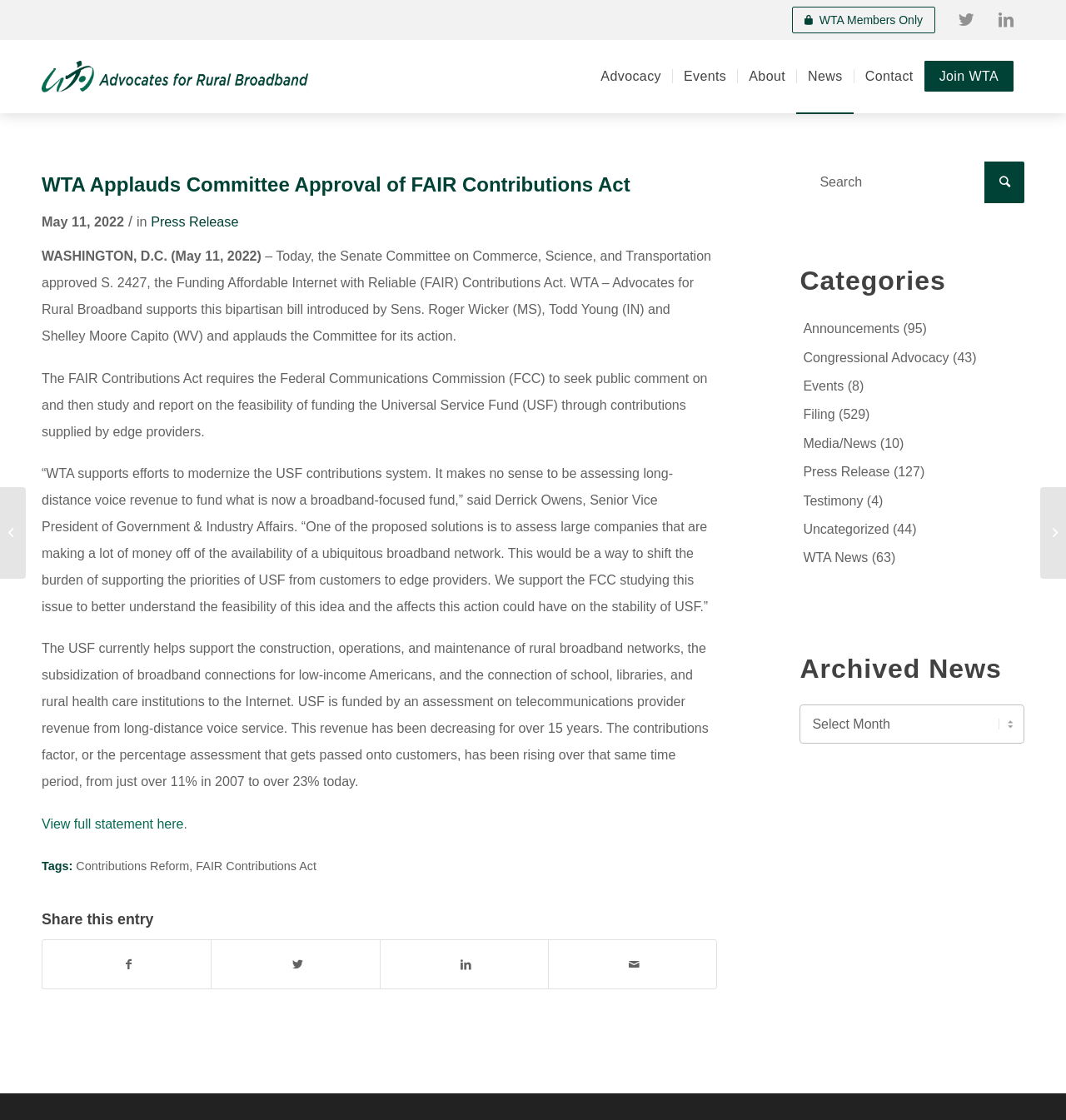What is the current contributions factor for the Universal Service Fund?
With the help of the image, please provide a detailed response to the question.

The webpage mentions that the contributions factor, or the percentage assessment that gets passed onto customers, has been rising over the past 15 years, from just over 11% in 2007 to over 23% today.